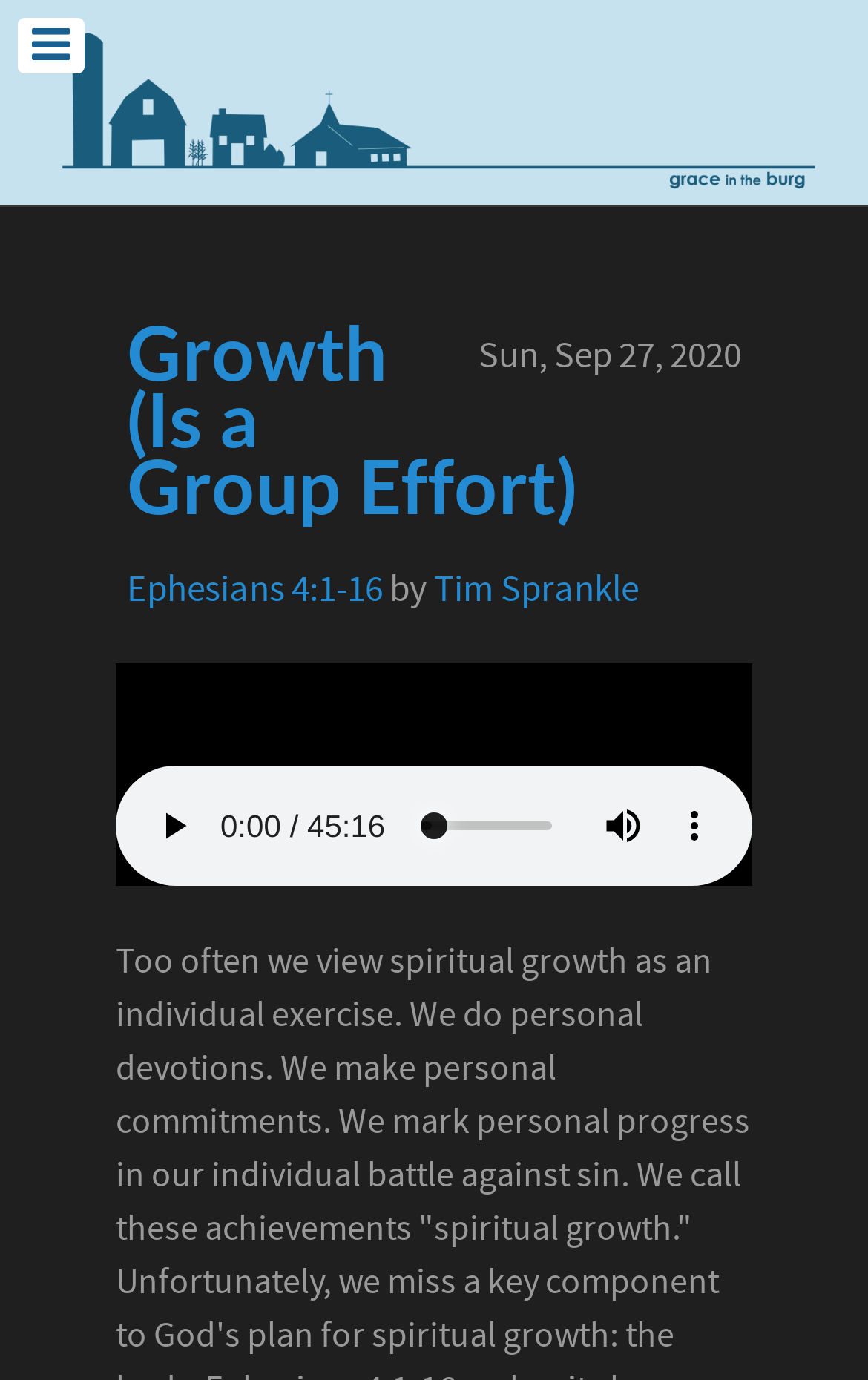How many media control buttons are there?
Refer to the screenshot and answer in one word or phrase.

4